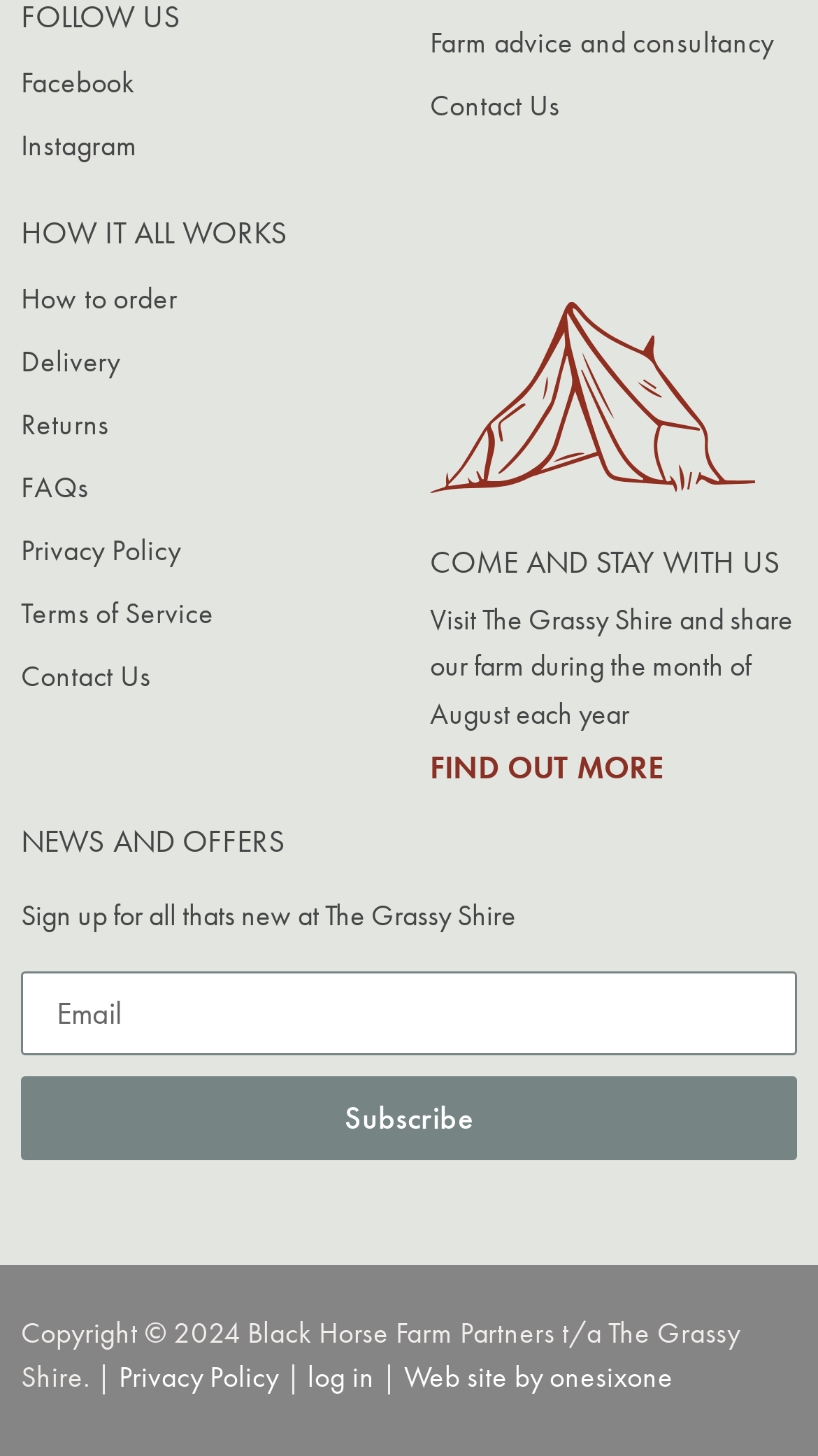What is the social media platform mentioned?
Look at the image and construct a detailed response to the question.

I found the answer by looking at the links under the 'FOLLOW US' heading, where I saw a link labeled 'Facebook'.